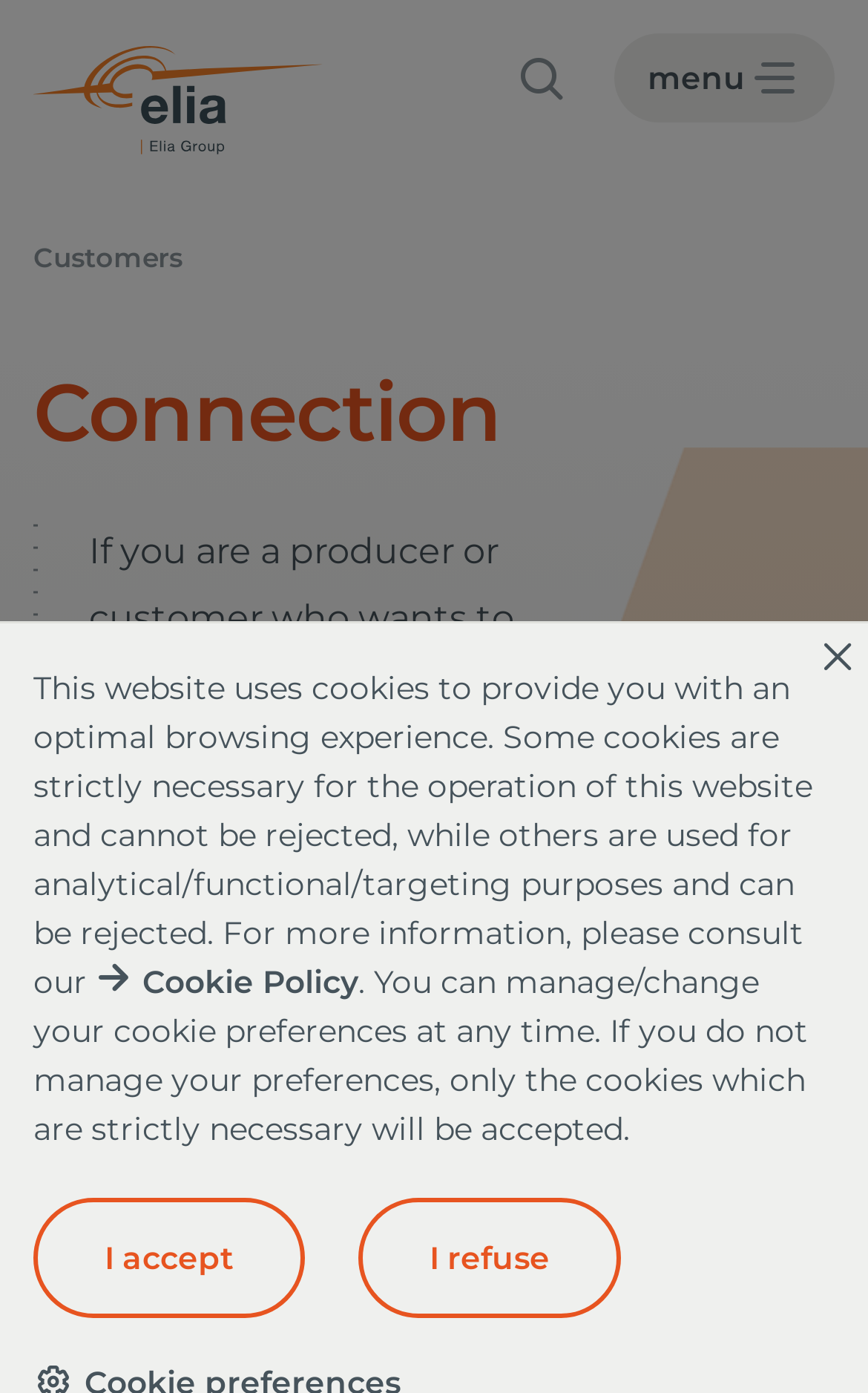Please provide the bounding box coordinate of the region that matches the element description: search. Coordinates should be in the format (top-left x, top-left y, bottom-right x, bottom-right y) and all values should be between 0 and 1.

[0.592, 0.035, 0.654, 0.075]